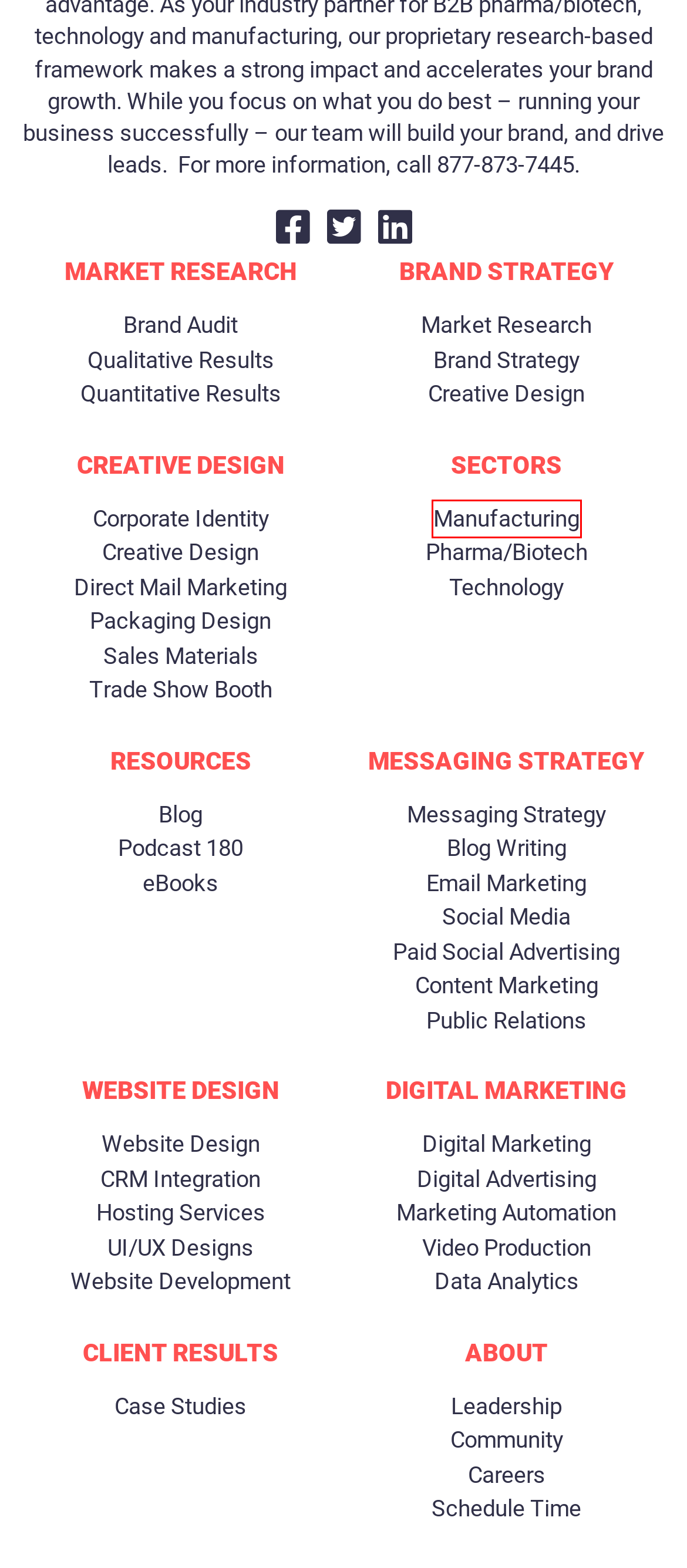Review the screenshot of a webpage that includes a red bounding box. Choose the most suitable webpage description that matches the new webpage after clicking the element within the red bounding box. Here are the candidates:
A. Marketing Automation | Millennium Agency
B. Case Studies | Millennium Agency
C. Content Marketing - Millennium Agency
D. Market Research | Millennium Agency
E. Advanced Manufacturing Marketing by Millennium Agency
F. Digital Marketing - Millennium Agency
G. Video Production - Millennium Agency
H. Millennium Blog - Millennium Agency

E